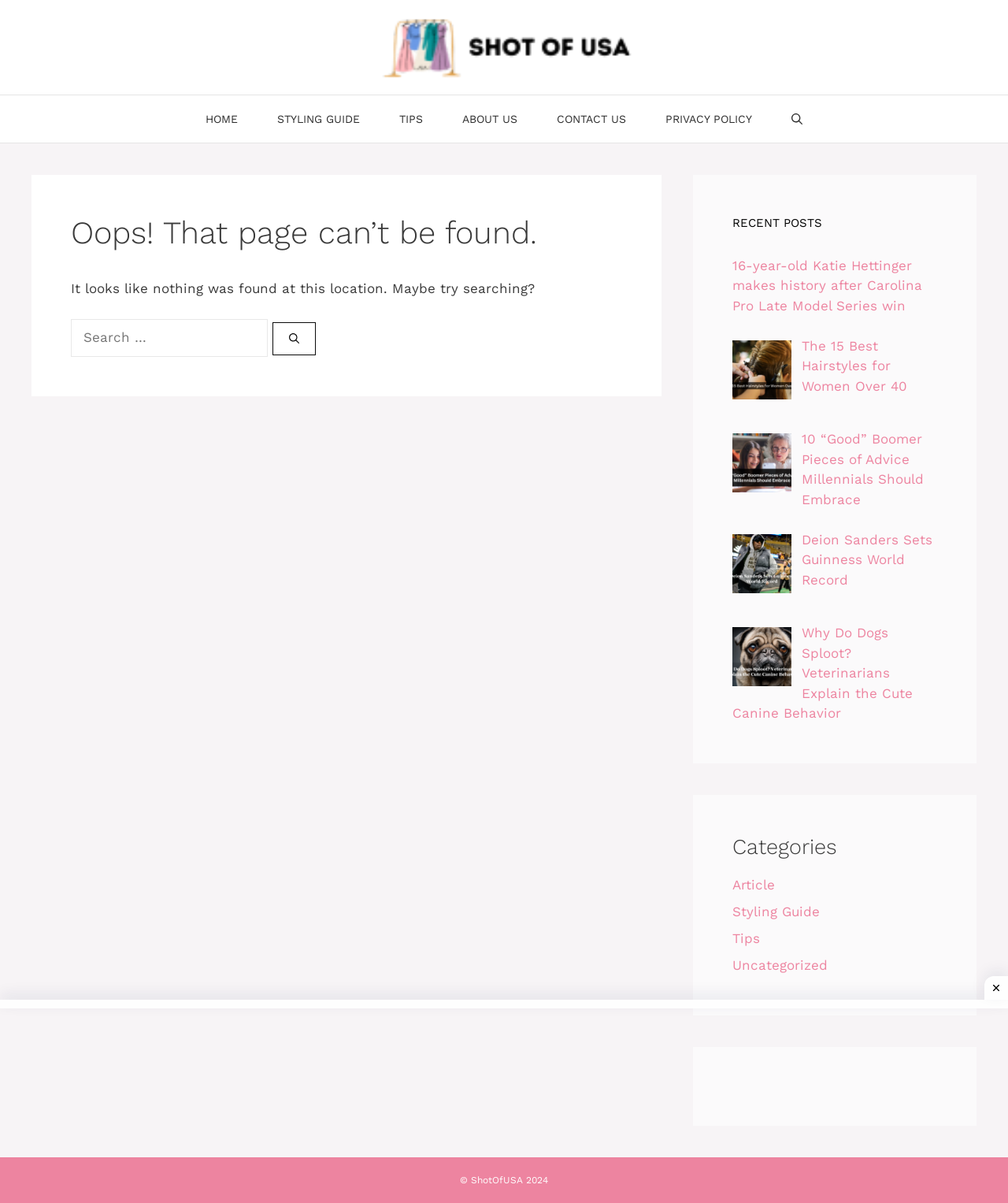Please mark the bounding box coordinates of the area that should be clicked to carry out the instruction: "View the Categories".

[0.727, 0.693, 0.93, 0.714]